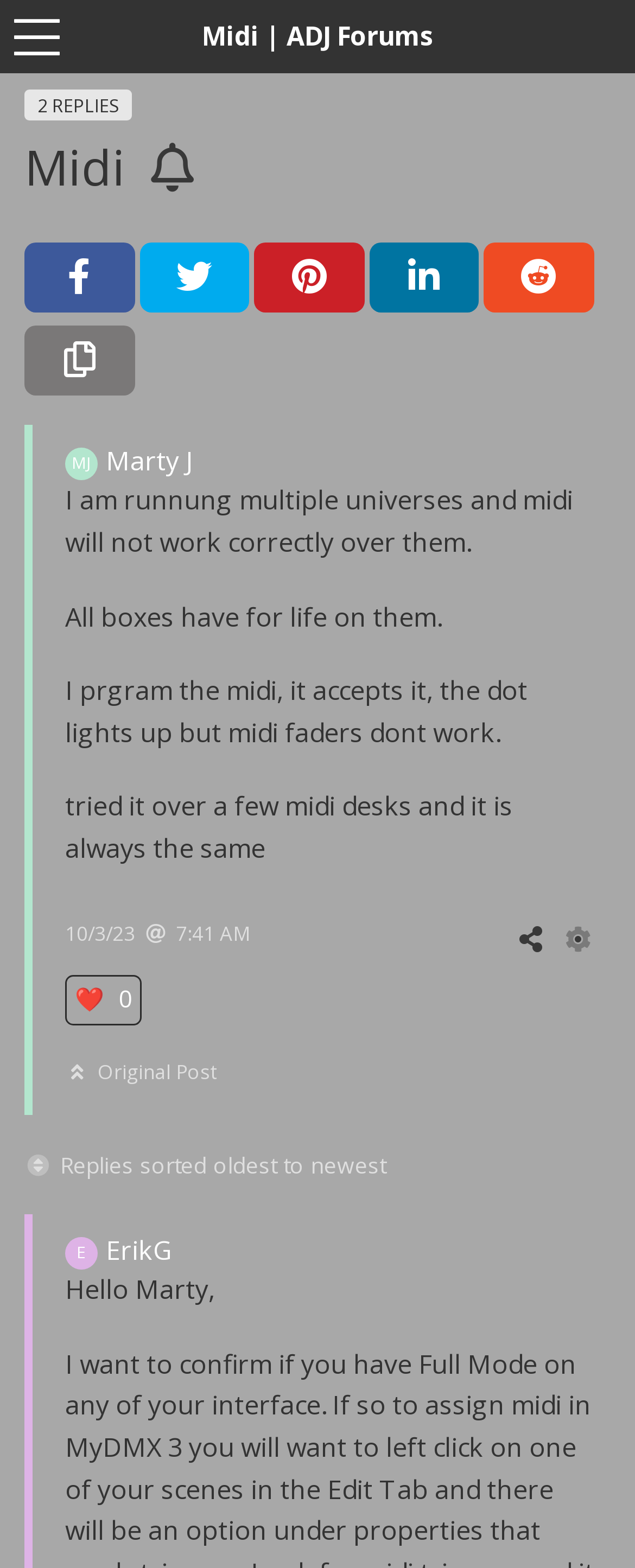Find the bounding box coordinates of the area to click in order to follow the instruction: "Click on the 'More Options' link".

[0.0, 0.0, 0.115, 0.047]